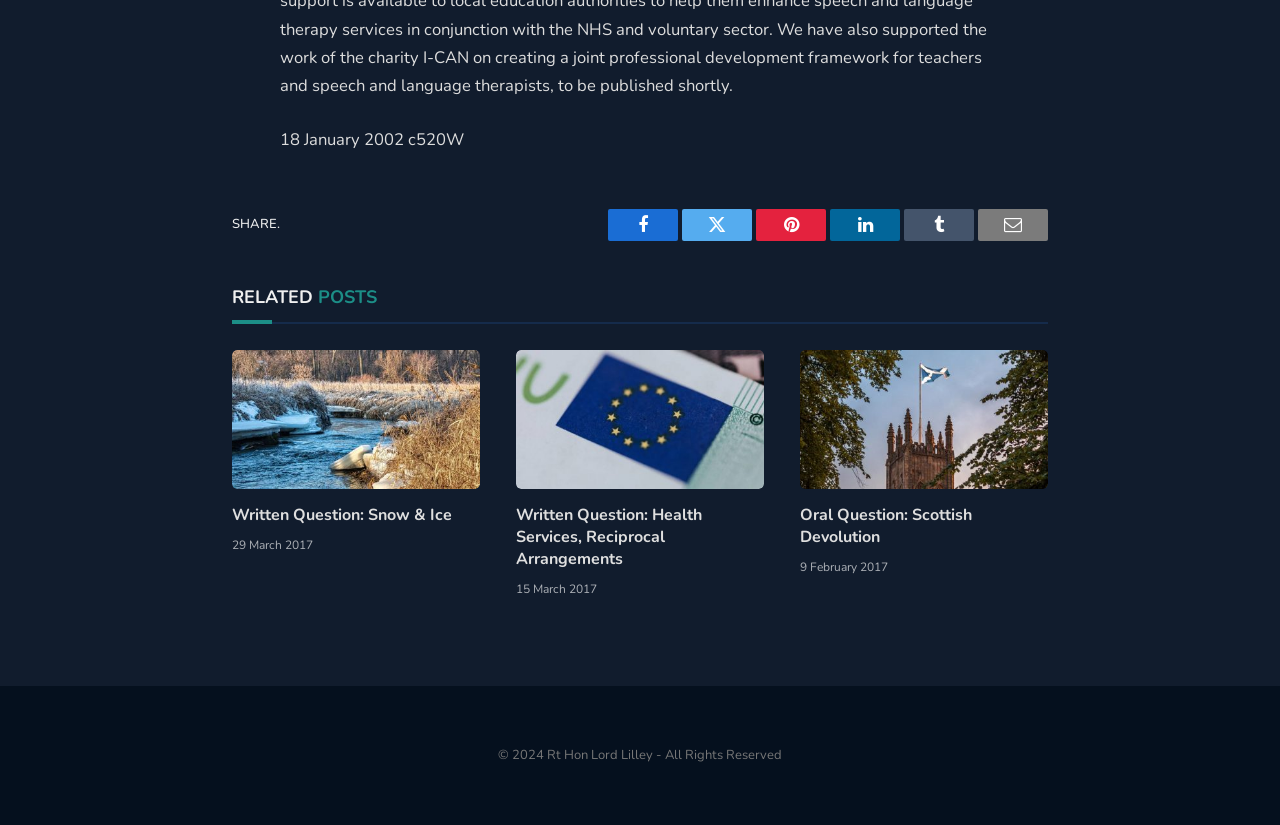What is the copyright year mentioned at the bottom of the webpage?
Refer to the image and provide a one-word or short phrase answer.

2024